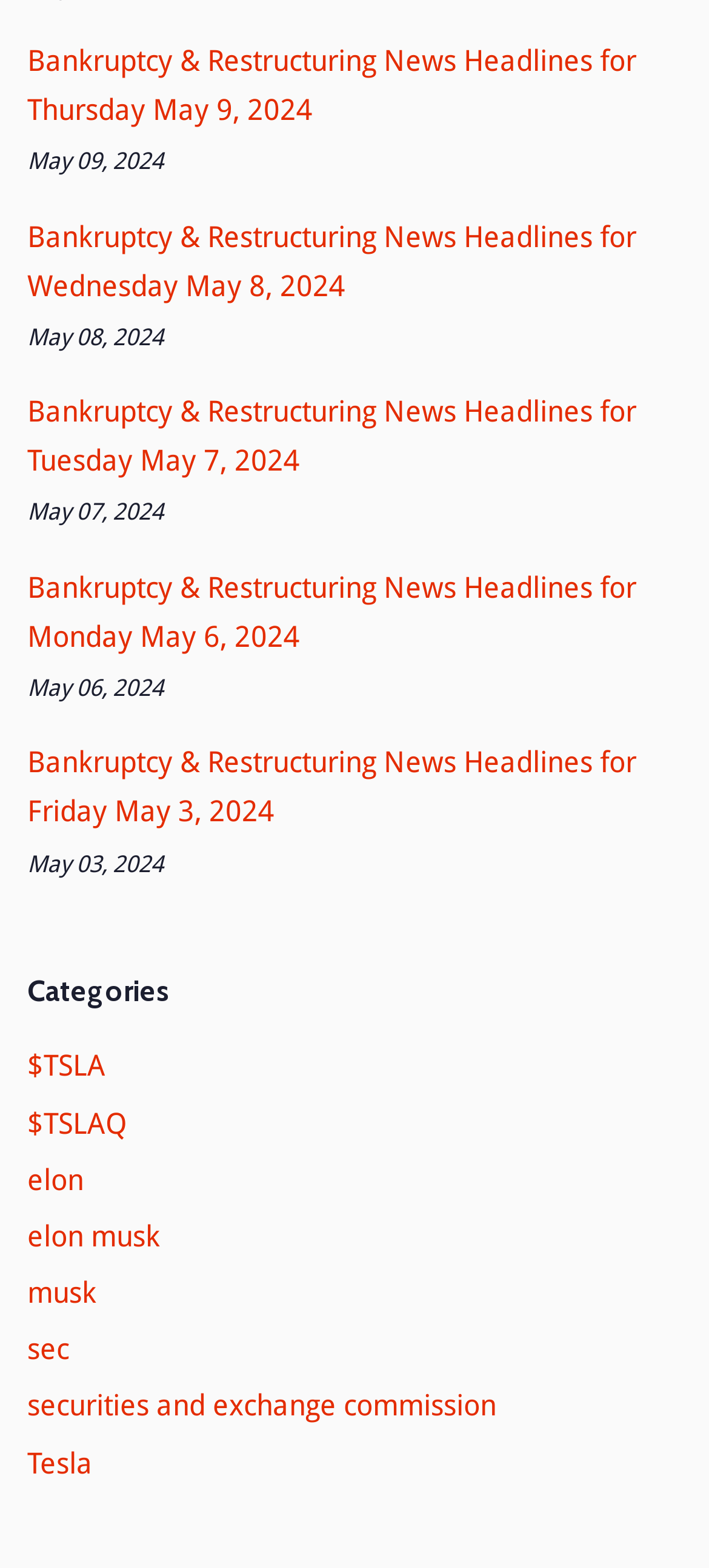How many news headlines are listed?
Provide an in-depth answer to the question, covering all aspects.

I counted the number of link elements with text starting with 'Bankruptcy & Restructuring News Headlines' and found 5 of them, each corresponding to a different date.